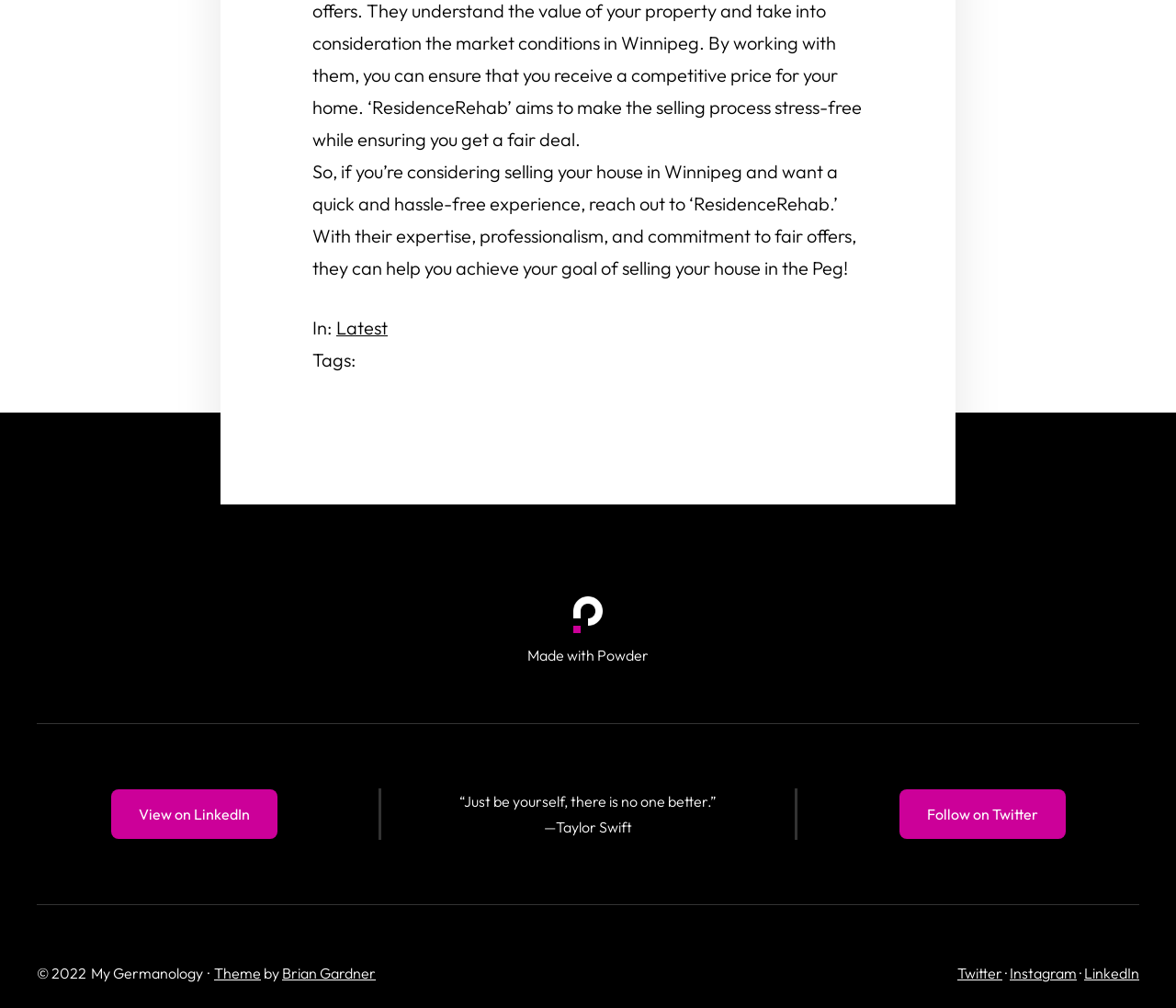From the screenshot, find the bounding box of the UI element matching this description: "Follow on Twitter". Supply the bounding box coordinates in the form [left, top, right, bottom], each a float between 0 and 1.

[0.764, 0.783, 0.906, 0.832]